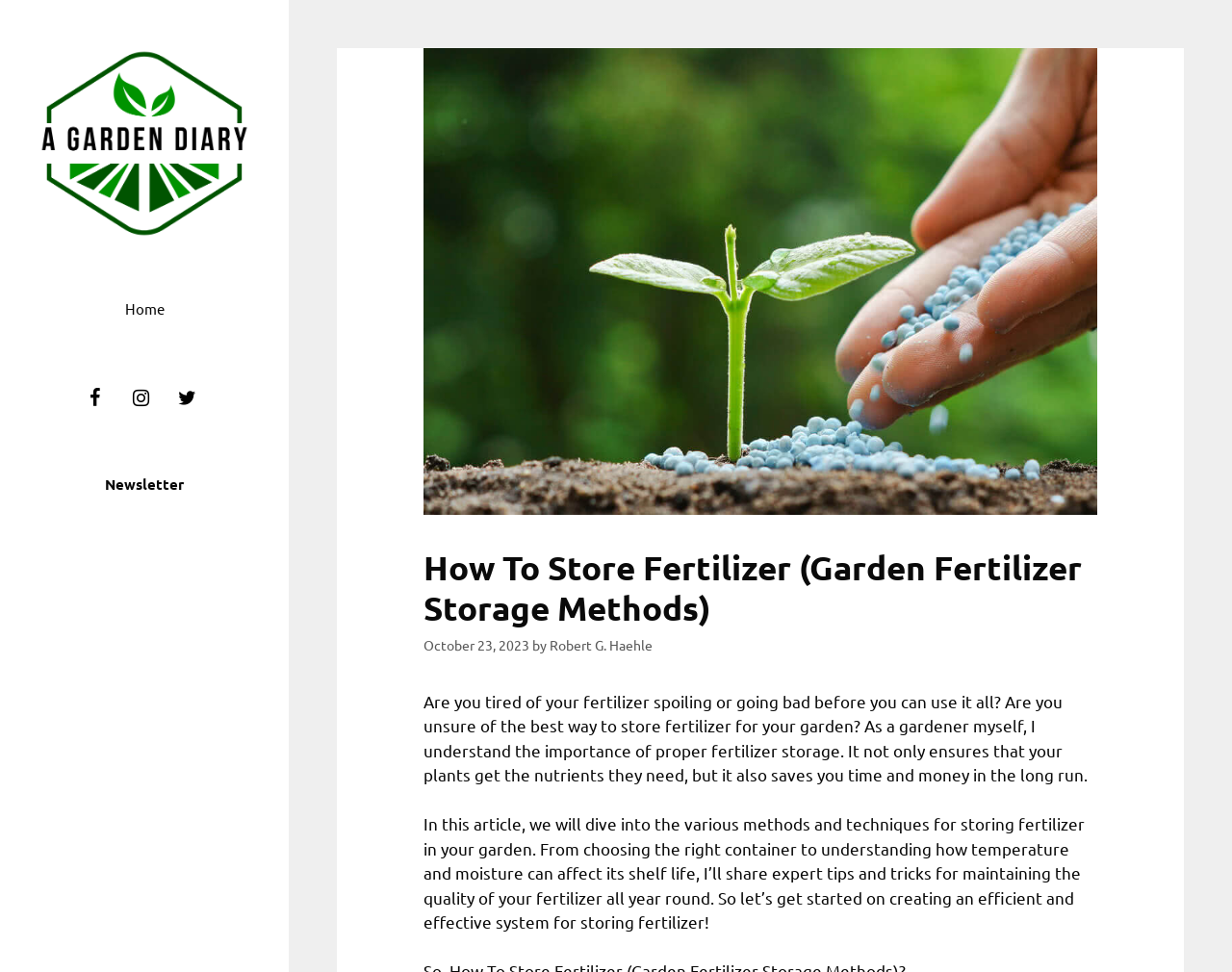Based on the element description Home, identify the bounding box of the UI element in the given webpage screenshot. The coordinates should be in the format (top-left x, top-left y, bottom-right x, bottom-right y) and must be between 0 and 1.

[0.086, 0.295, 0.149, 0.34]